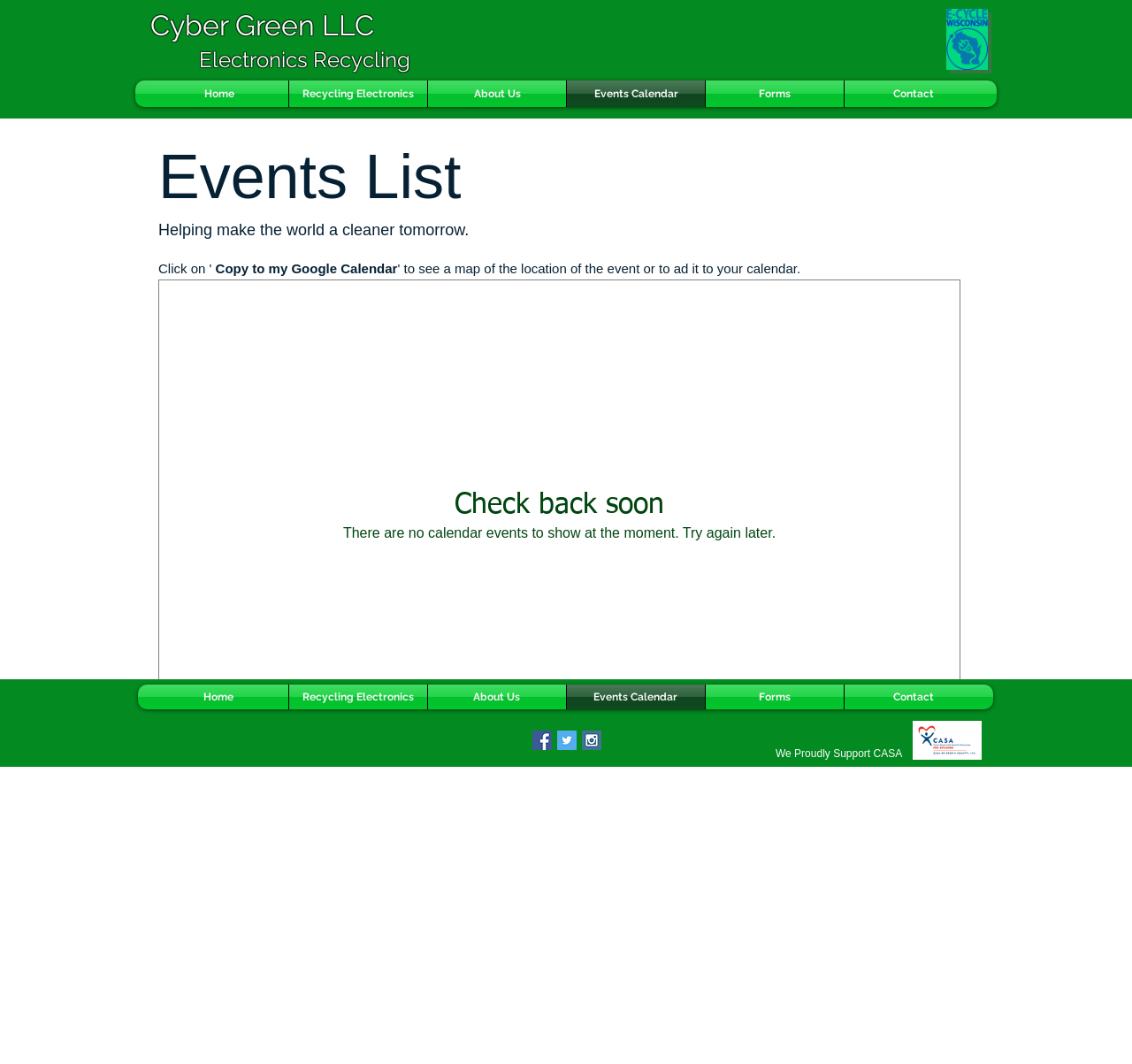Generate a comprehensive description of the webpage.

The webpage is about Cyber Green LLC, an electronics recycling company. At the top, there is a heading that reads "Cyber Green LLC" followed by another heading that says "Electronics Recycling". Below these headings, there is a navigation menu with links to different sections of the website, including "Home", "Recycling Electronics", "About Us", "Events Calendar", "Forms", and "Contact".

The main content of the page is divided into two sections. The top section has a heading that says "Events List" and a subheading that reads "Helping make the world a cleaner tomorrow." There is also a brief instruction on how to use the Google Event Calendar, which is embedded below. The Google Event Calendar takes up most of the top section, allowing users to view and interact with upcoming events.

At the bottom of the page, there is a secondary navigation menu that duplicates the links from the top navigation menu. Below this, there is a social bar with links to the company's Facebook, Twitter, and Instagram profiles, each represented by their respective social icons. Finally, there is a static text that reads "We Proudly Support CASA".